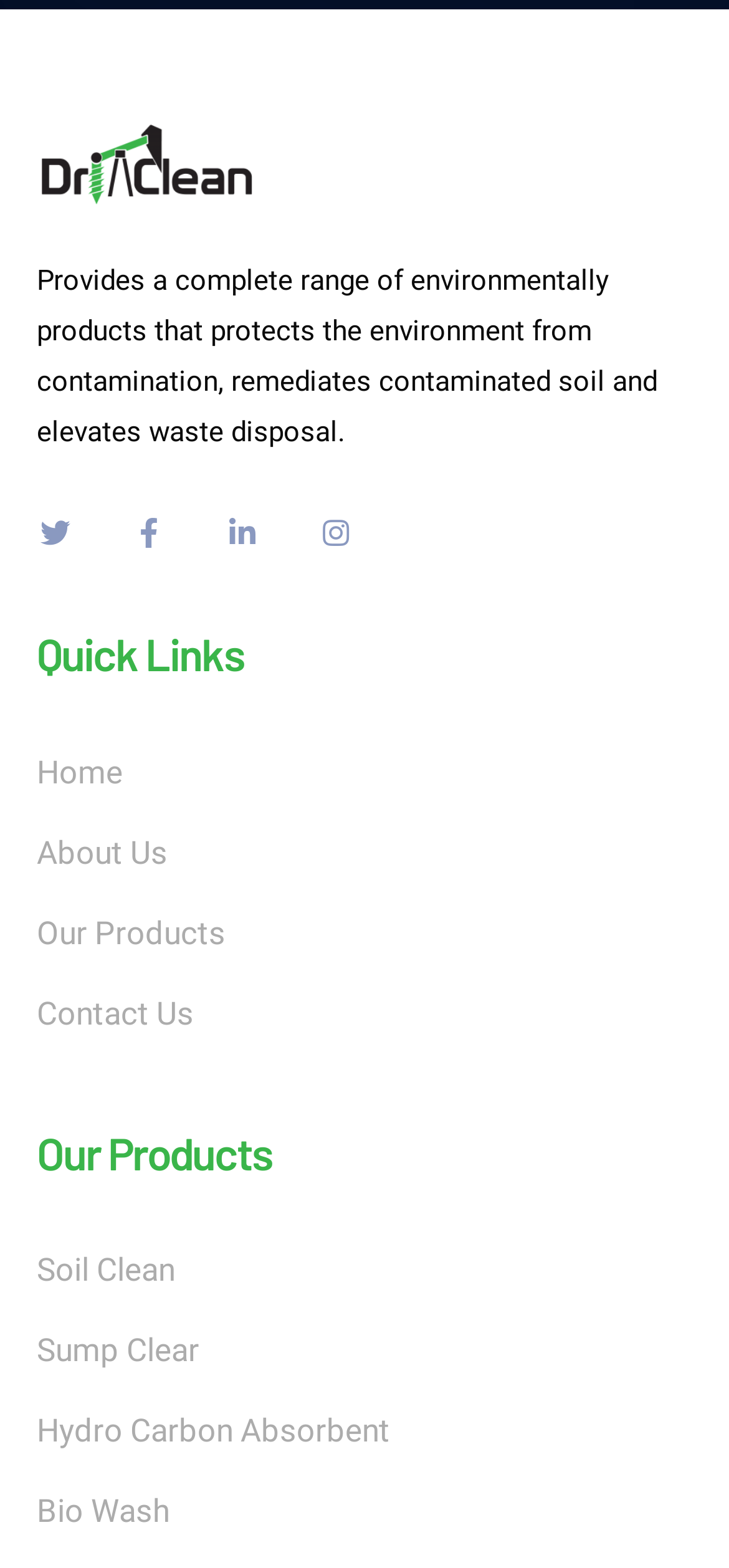Provide the bounding box coordinates for the area that should be clicked to complete the instruction: "view article posted on Tuesday 26 September 2017".

None